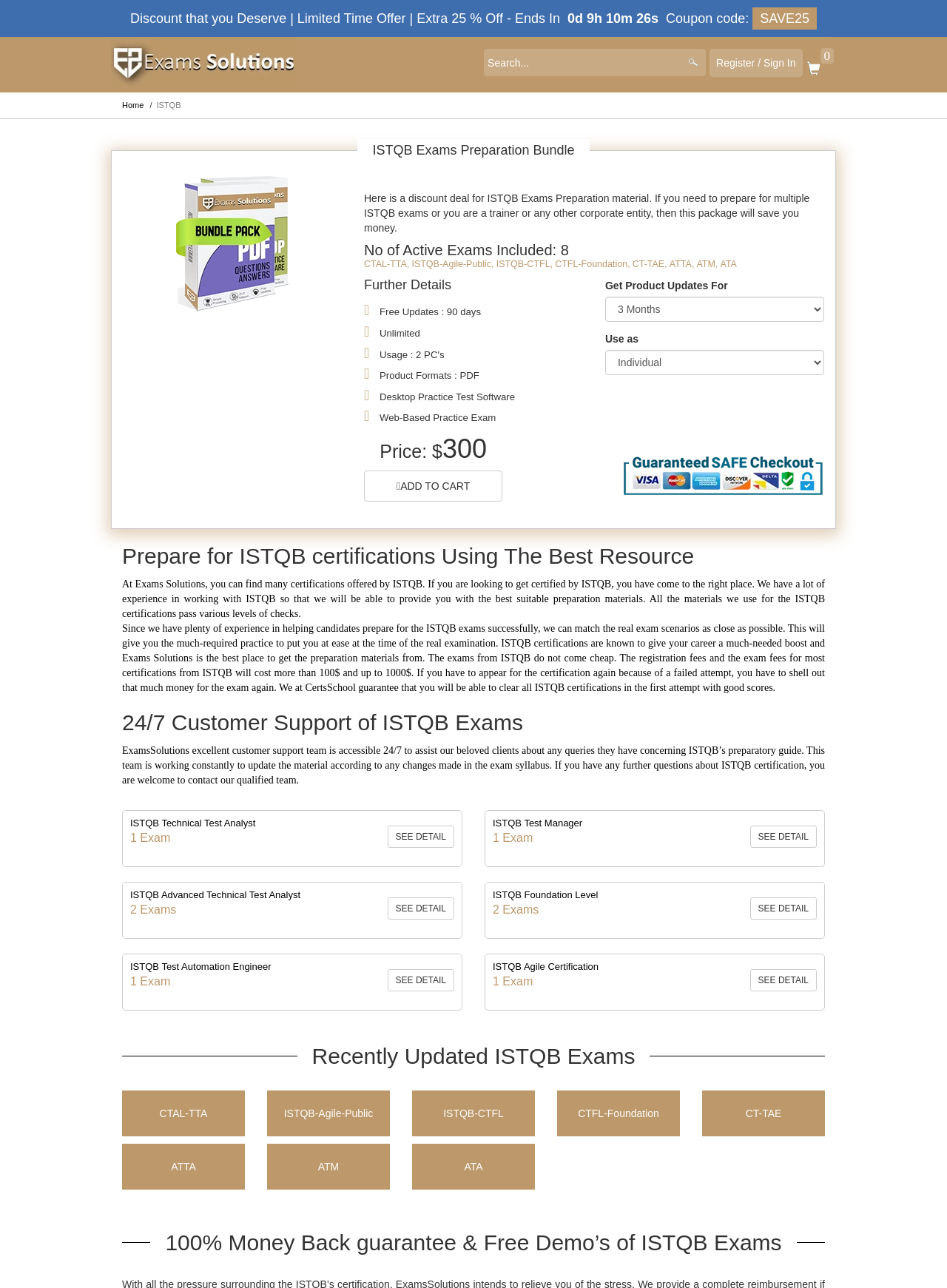What is the format of the product?
Examine the webpage screenshot and provide an in-depth answer to the question.

The product format is mentioned in the StaticText 'Product Formats :' and 'PDF' is one of the formats listed.